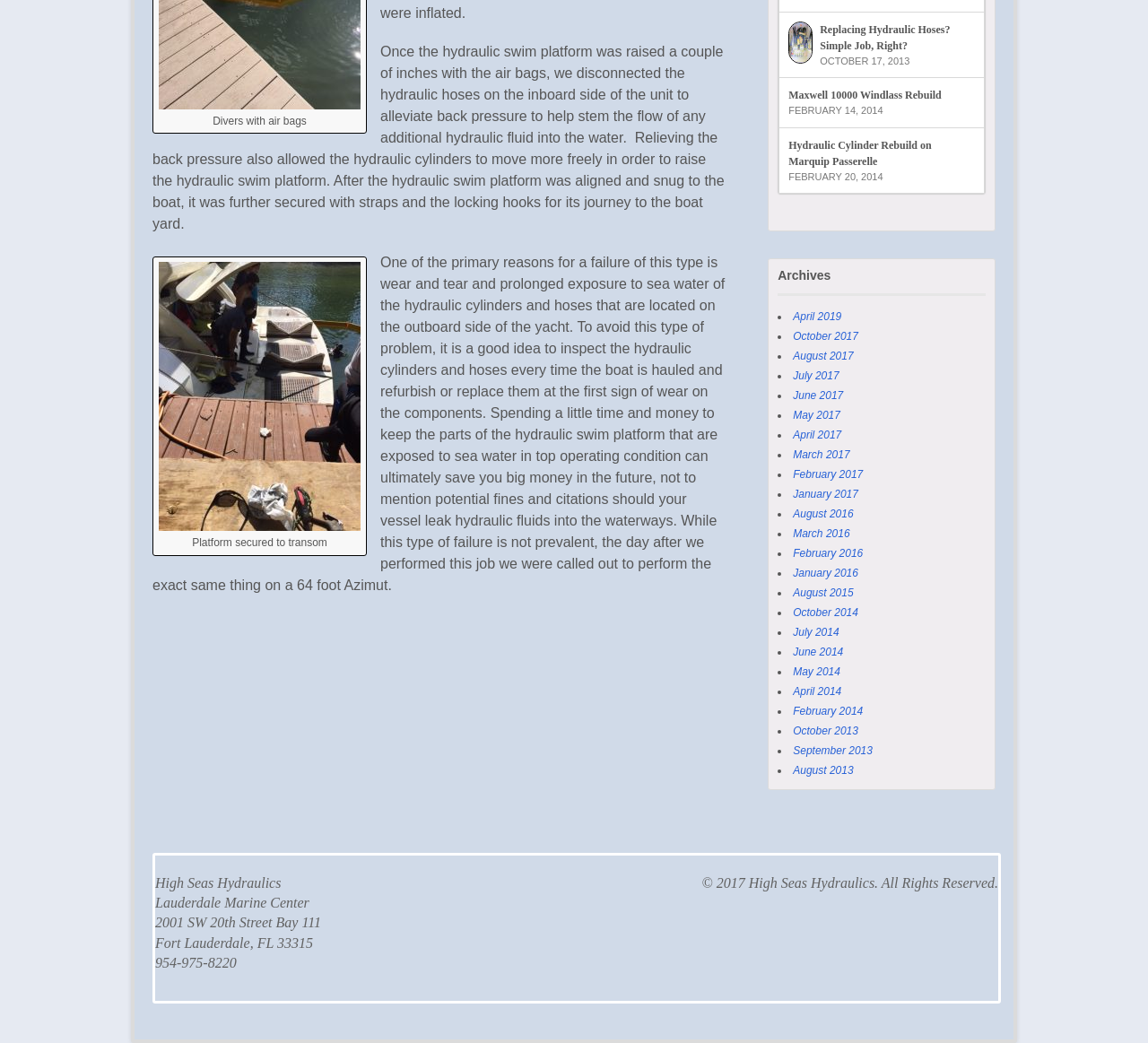Using a single word or phrase, answer the following question: 
What is the purpose of inspecting hydraulic cylinders and hoses?

To avoid failure